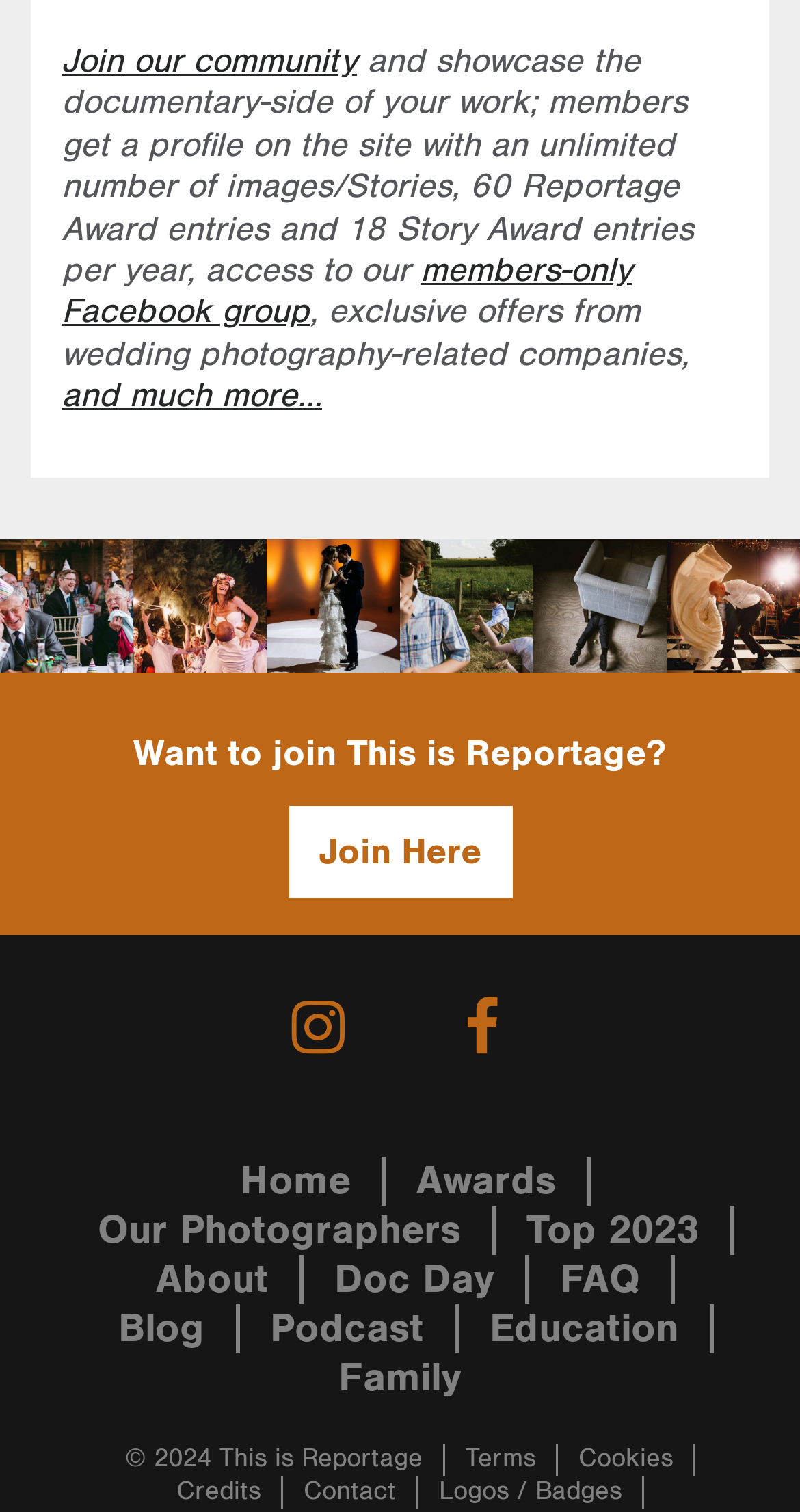Show the bounding box coordinates for the element that needs to be clicked to execute the following instruction: "Go to the home page". Provide the coordinates in the form of four float numbers between 0 and 1, i.e., [left, top, right, bottom].

[0.3, 0.766, 0.438, 0.798]